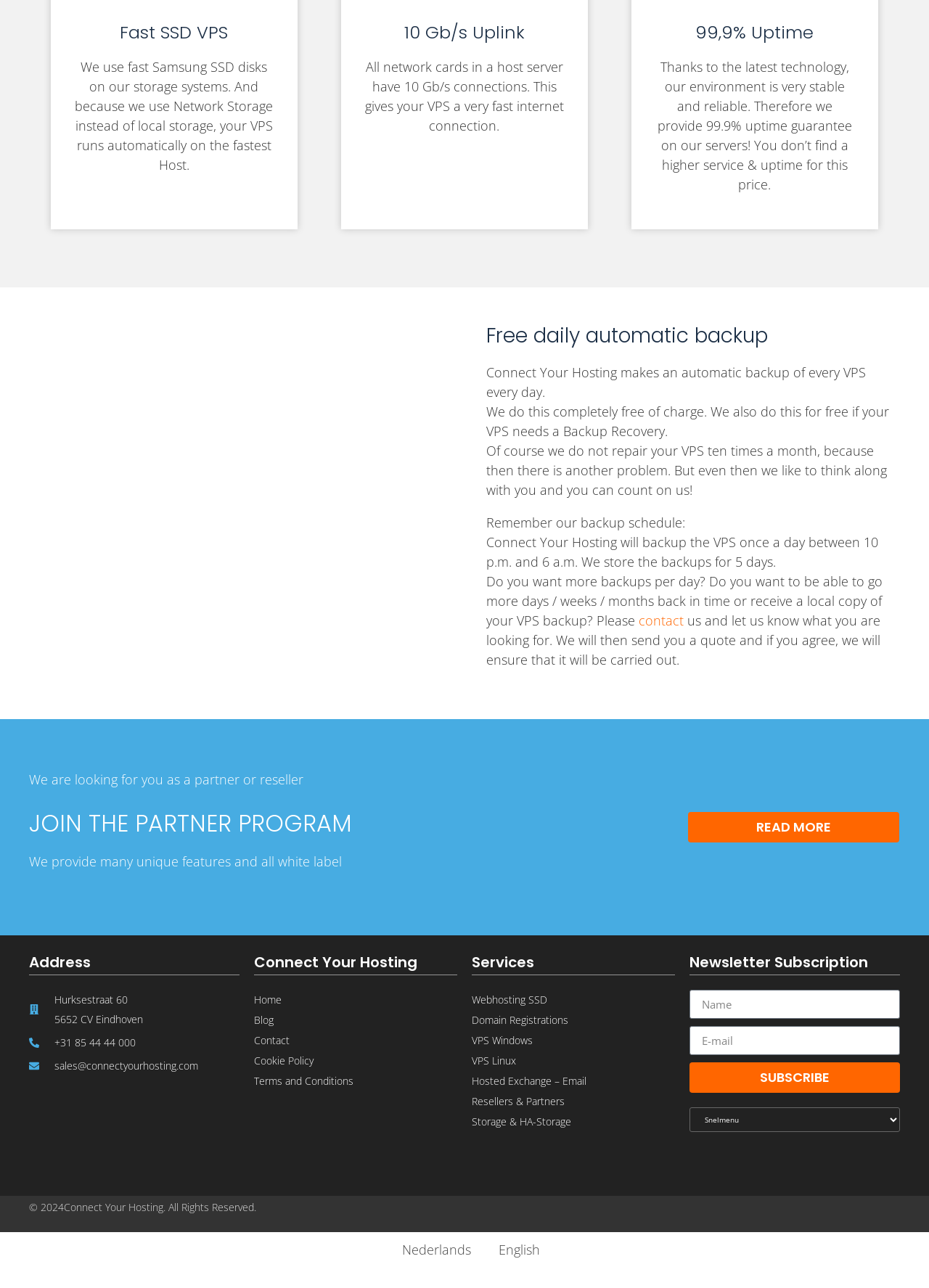Please identify the bounding box coordinates of the element's region that needs to be clicked to fulfill the following instruction: "Open LinkedIn". The bounding box coordinates should consist of four float numbers between 0 and 1, i.e., [left, top, right, bottom].

None